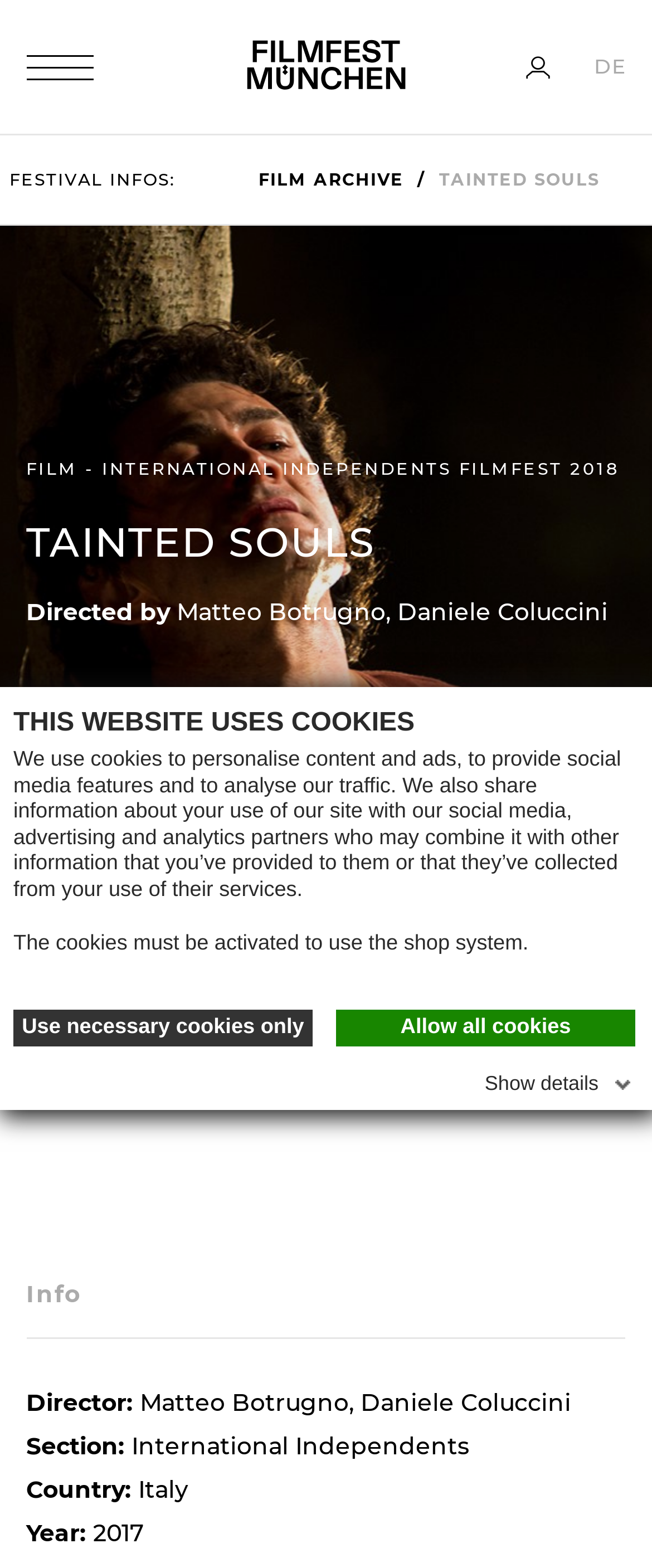Pinpoint the bounding box coordinates of the element that must be clicked to accomplish the following instruction: "Click on the '2021' archive". The coordinates should be in the format of four float numbers between 0 and 1, i.e., [left, top, right, bottom].

None